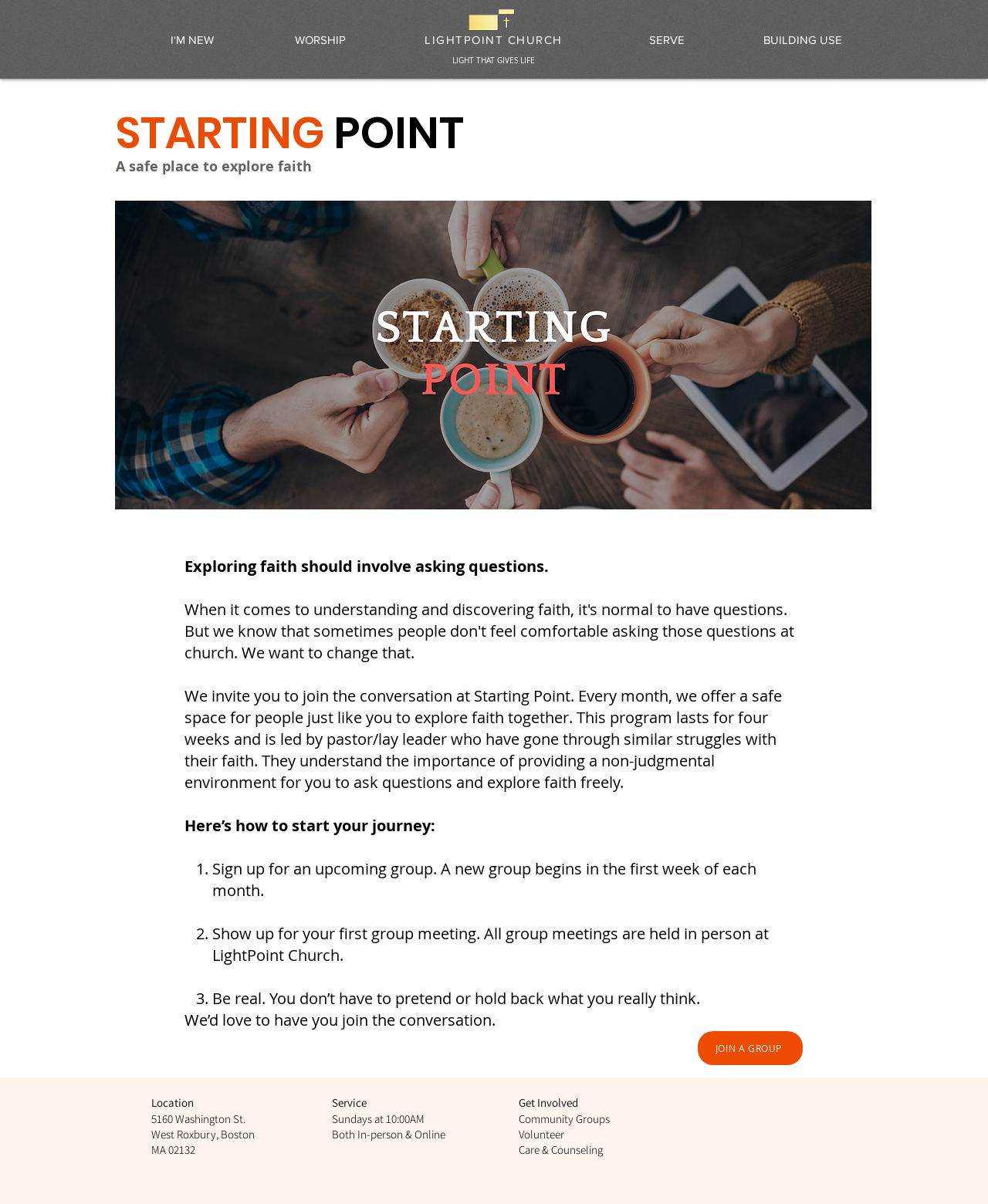Explain in detail what is displayed on the webpage.

The webpage is about LightPoint Church's "Starting Point" event. At the top, there are five main headings: "I'M NEW", "WORSHIP", "LIGHTPOINT CHURCH", "BUILDING USE", and "SERVE", each with a corresponding link. Below these headings, there is a main section that takes up most of the page.

In the main section, there is a large heading "STARTING POINT" followed by a subheading "A safe place to explore faith". Below this, there is an image of a modern fellowship presentation. The text explains that "Exploring faith should involve asking questions" and invites visitors to join a conversation at Starting Point, a four-week program led by pastors and lay leaders who provide a non-judgmental environment to ask questions and explore faith.

The webpage then outlines the steps to start the journey, which include signing up for an upcoming group, showing up for the first meeting, and being real about one's thoughts. There is a call-to-action to join a group, with a link to do so.

At the bottom of the page, there are three sections: "Location", "Service", and "Get Involved". The "Location" section provides the church's address, while the "Service" section lists the service times and formats (in-person and online). The "Get Involved" section lists various ways to engage with the church, including community groups, volunteering, and care and counseling.